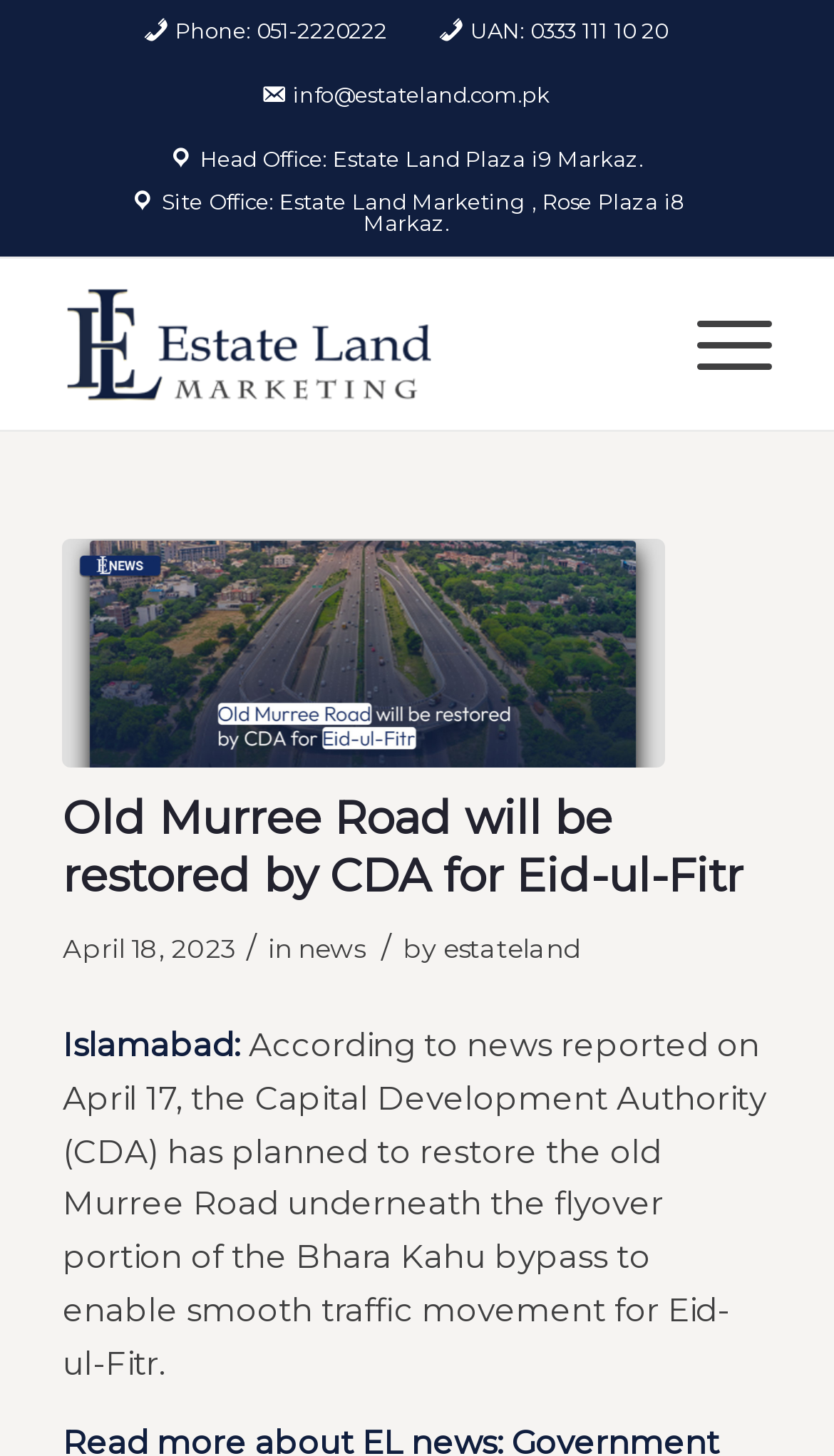Using the element description: "alt="Estate Land Marketing"", determine the bounding box coordinates for the specified UI element. The coordinates should be four float numbers between 0 and 1, [left, top, right, bottom].

[0.075, 0.178, 0.755, 0.295]